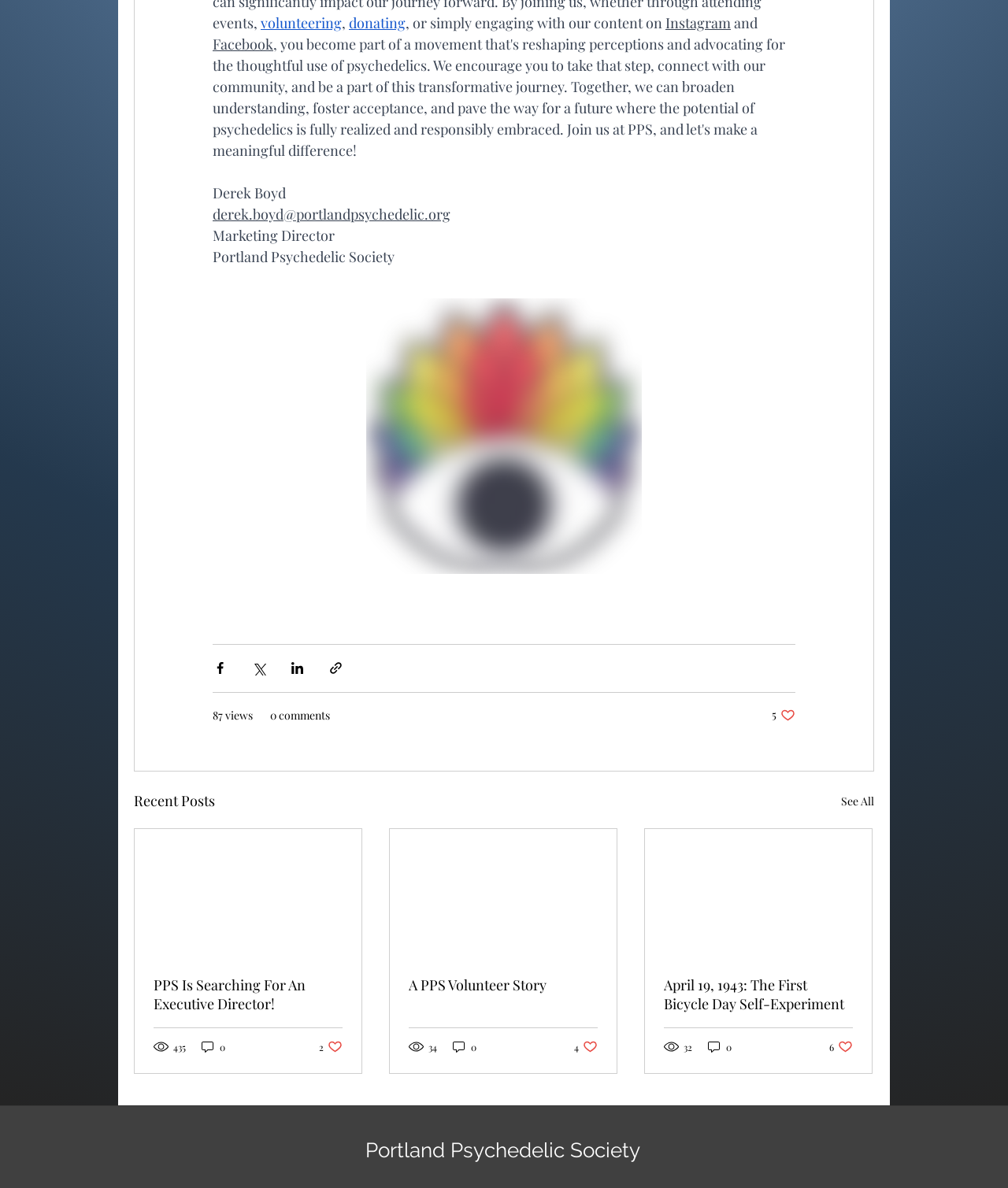What is the job title of Derek Boyd? Refer to the image and provide a one-word or short phrase answer.

Marketing Director